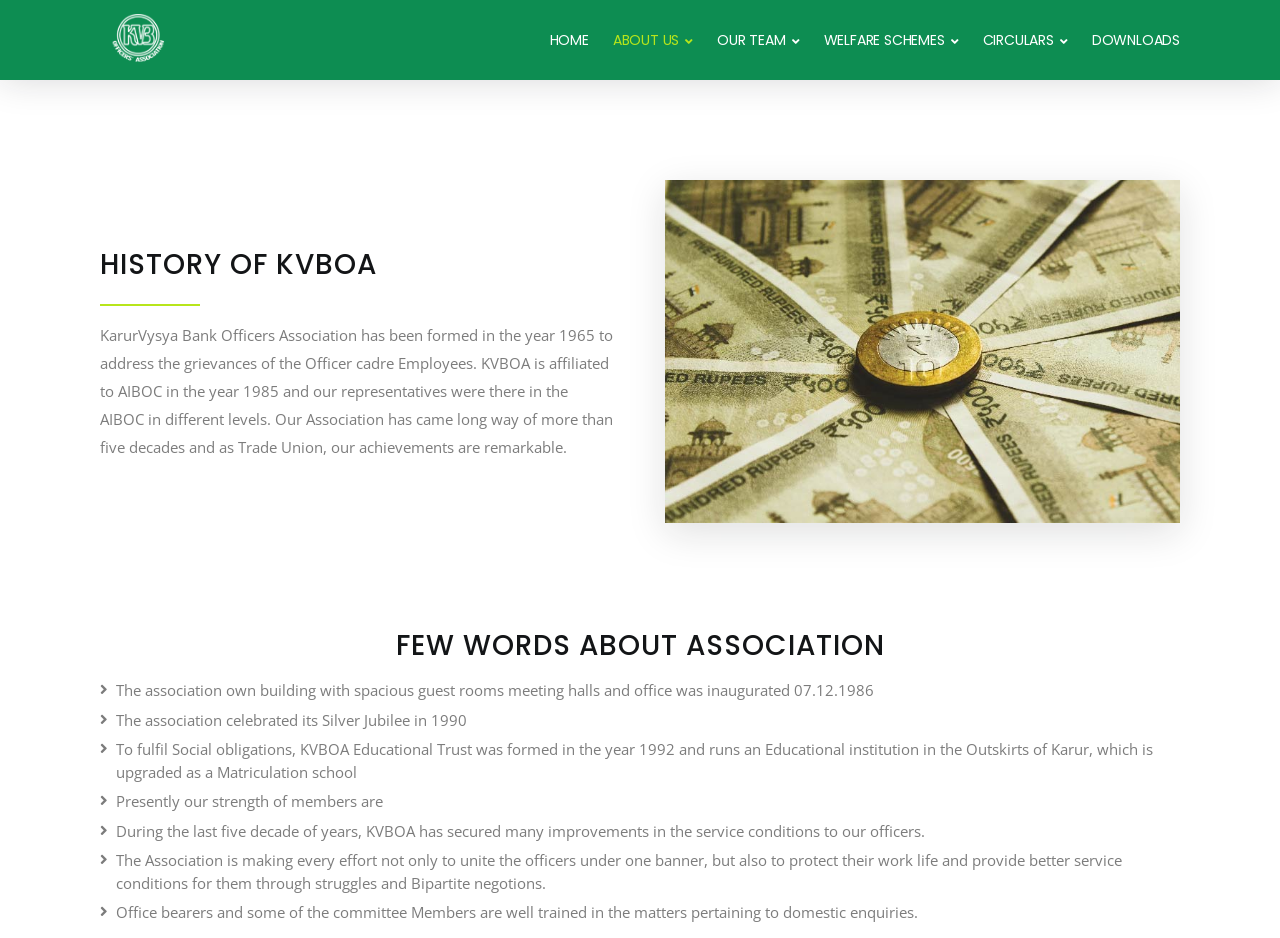Please provide a comprehensive response to the question based on the details in the image: What is the purpose of KVBOA?

According to the StaticText element with OCR text 'Karur Vysya Bank Officers Association has been formed in the year 1965 to address the grievances of the Officer cadre Employees.', the purpose of KVBOA is to address the grievances of officer cadre employees.